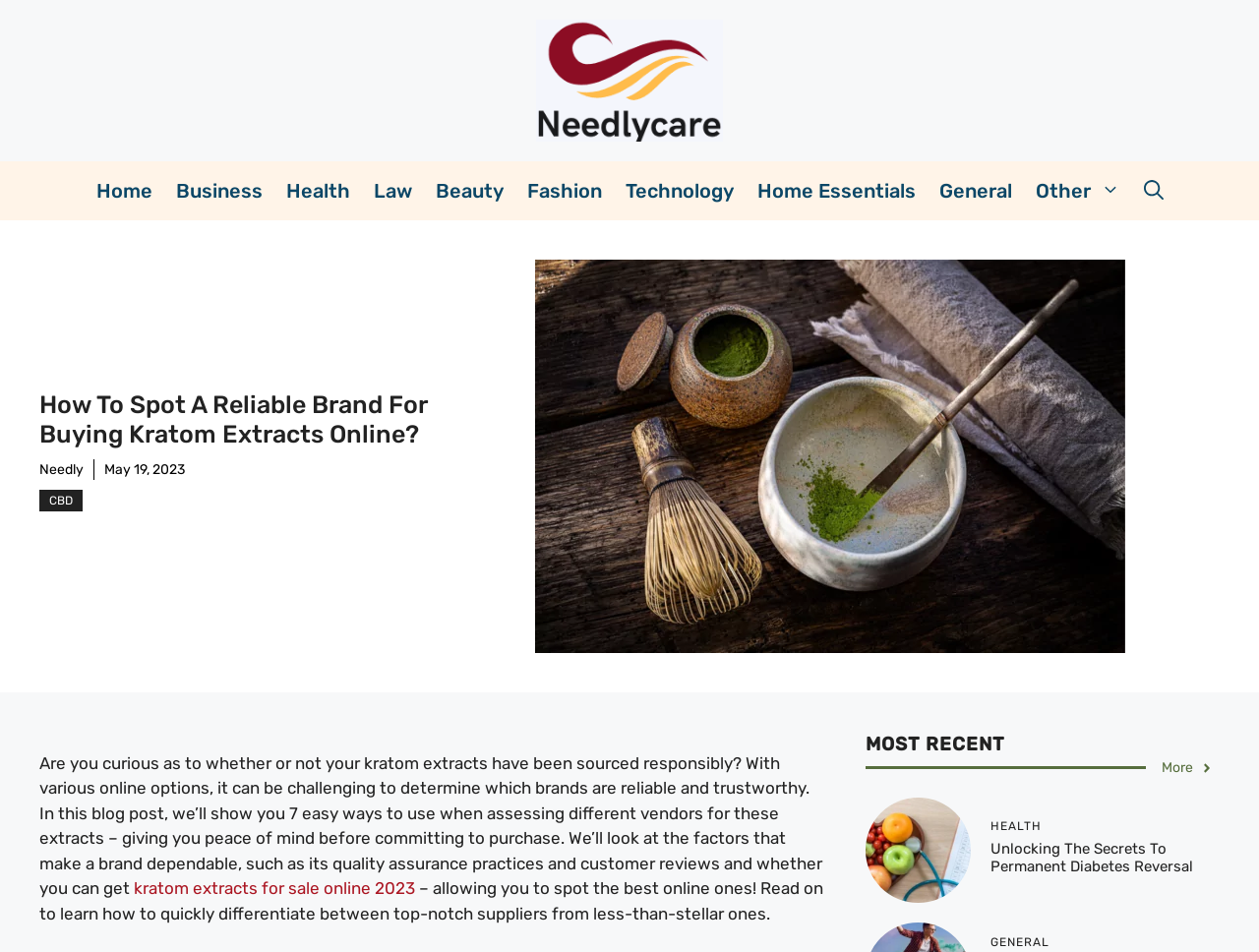Construct a thorough caption encompassing all aspects of the webpage.

This webpage is about buying Kratom extracts online and ensuring the brand's reliability. At the top, there is a banner with the site's name "Needlycare" and an image of the same name. Below the banner, there is a primary navigation menu with 11 links: "Home", "Business", "Health", "Law", "Beauty", "Fashion", "Technology", "Home Essentials", "General", and "Other", followed by a link to open a search bar.

The main content of the webpage starts with a heading "How To Spot A Reliable Brand For Buying Kratom Extracts Online?" and a link to "Needly" on the left side. On the right side, there is a time stamp "May 19, 2023" and a link to "CBD". Below this section, there is a large figure with an image related to the topic, accompanied by a long paragraph of text that discusses the importance of sourcing Kratom extracts responsibly and the content of the blog post.

The paragraph is followed by a link to "kratom extracts for sale online 2023" and another paragraph of text that summarizes the blog post's content. At the bottom of the page, there are three sections: "MOST RECENT" with a link to "More", a section about "Permanent Diabetes Reversal" with an image and a link, and two headings "HEALTH" and "GENERAL" with a link to "Unlocking The Secrets To Permanent Diabetes Reversal" under the "HEALTH" heading.